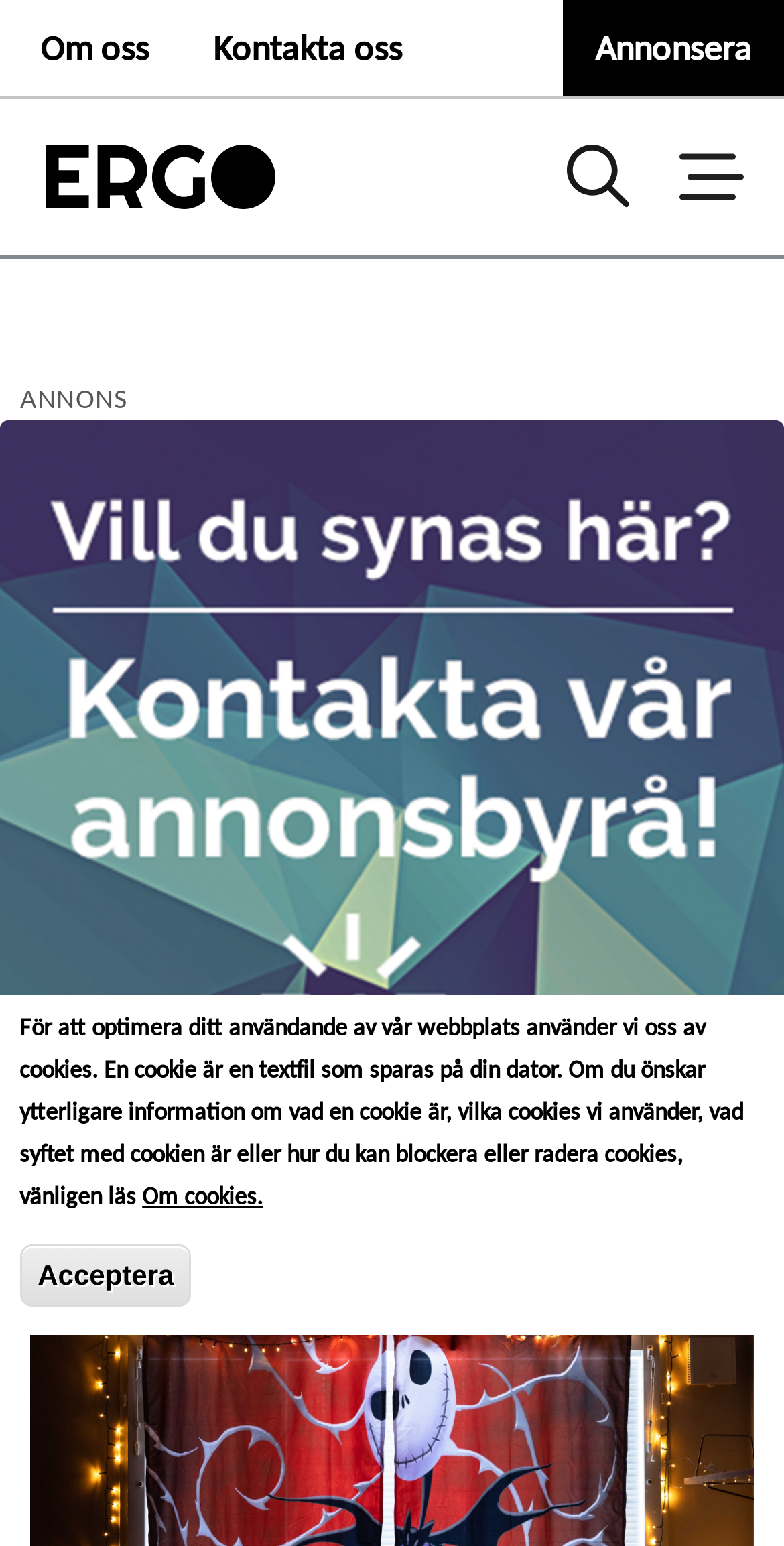Please identify the primary heading of the webpage and give its text content.

Welcome to the mysterious and minimalistic room of Cesar